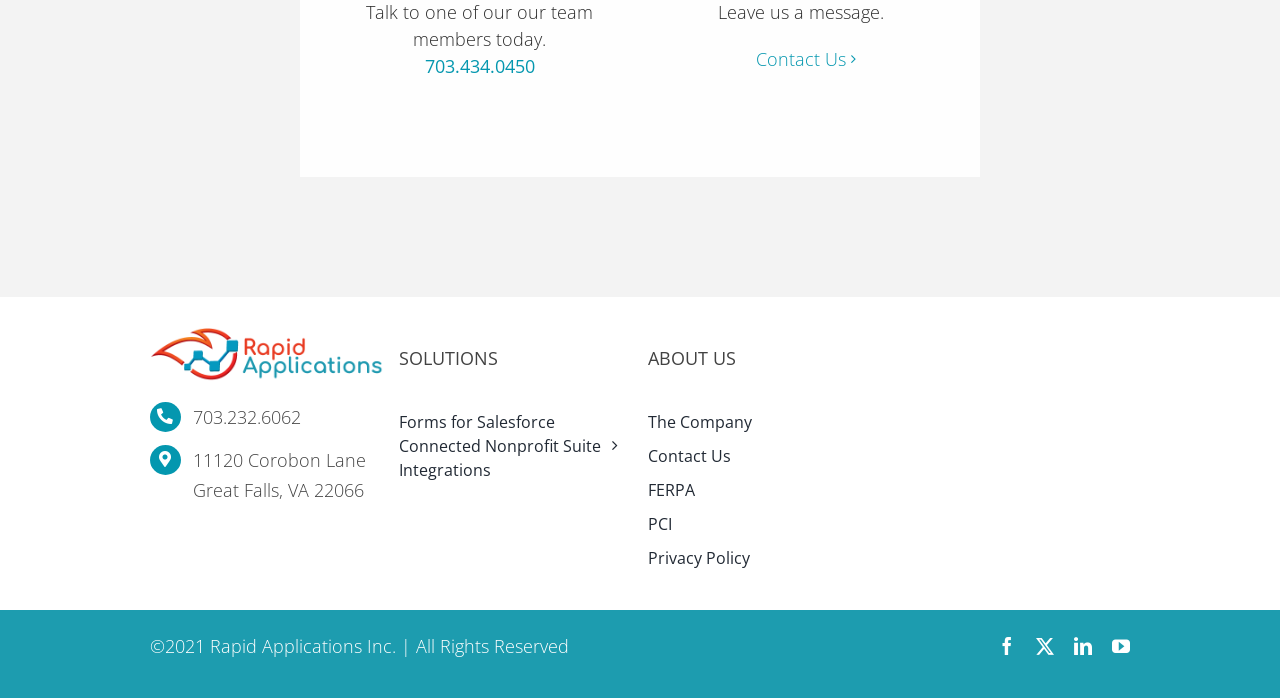For the given element description [ date ], determine the bounding box coordinates of the UI element. The coordinates should follow the format (top-left x, top-left y, bottom-right x, bottom-right y) and be within the range of 0 to 1.

None